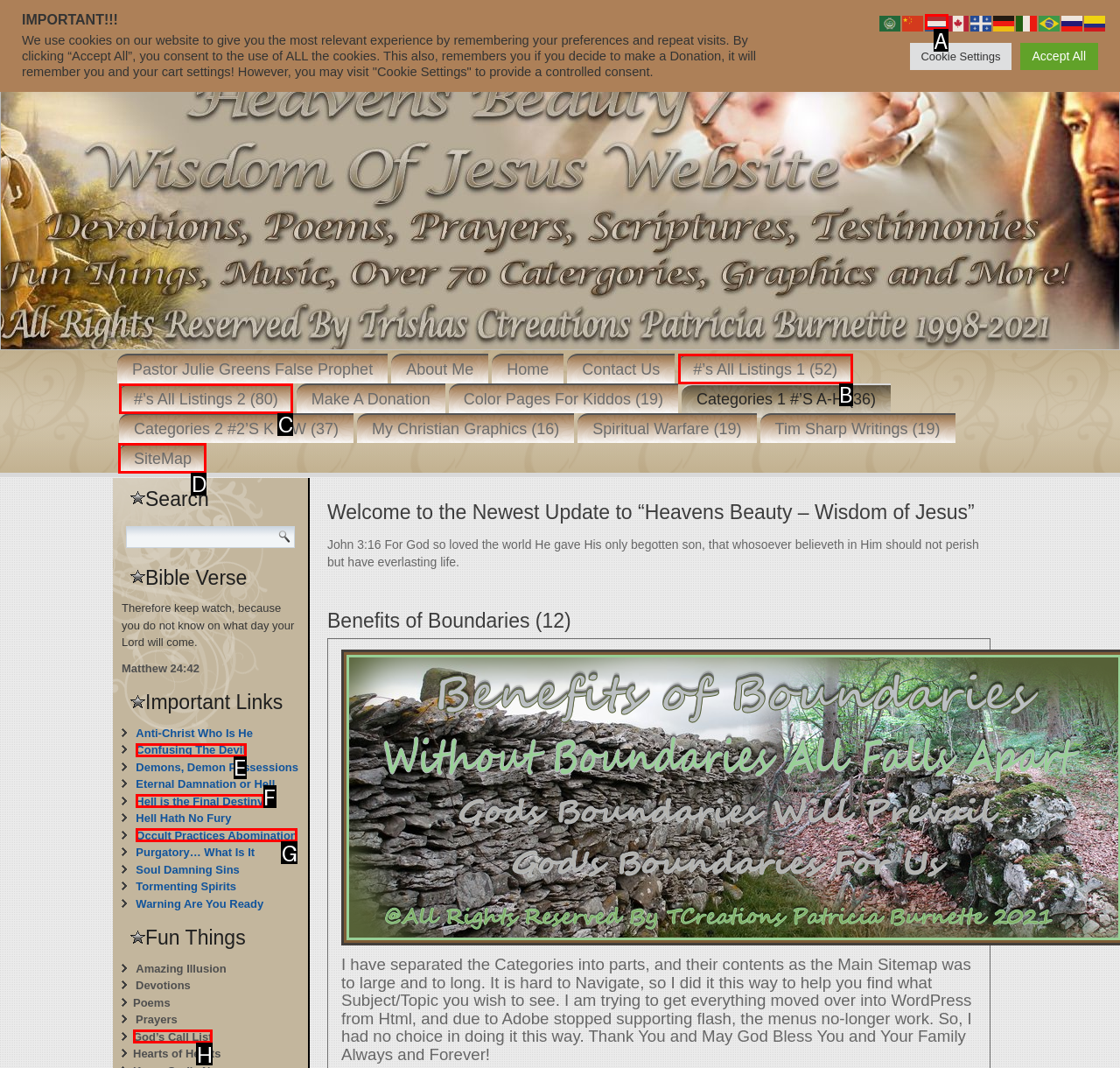Identify the letter of the UI element you should interact with to perform the task: Click the 'SiteMap' link
Reply with the appropriate letter of the option.

D